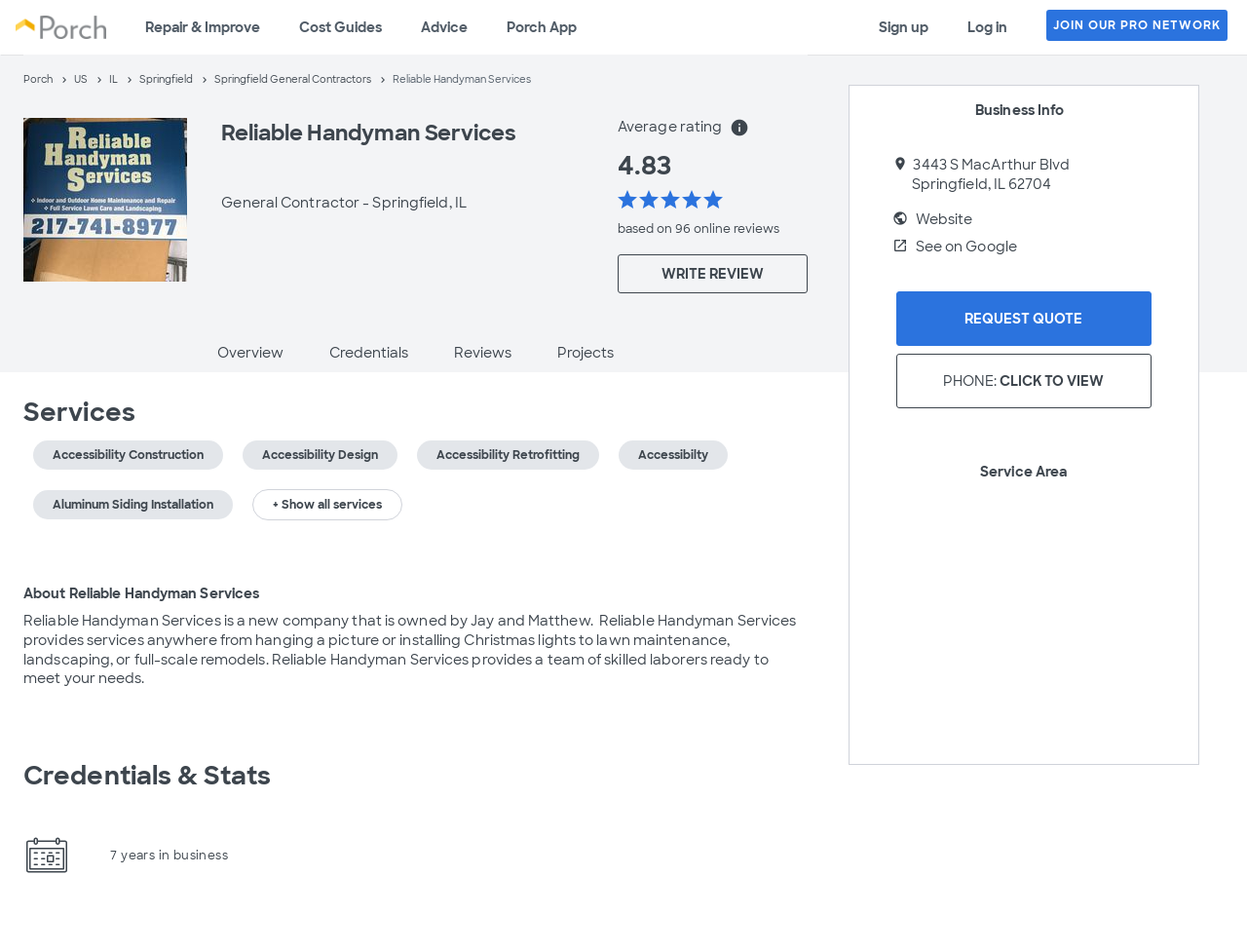What is the address of Reliable Handyman Services?
Please elaborate on the answer to the question with detailed information.

I found the address by looking at the 'Business Info' section, where it lists the address as 3443 S MacArthur Blvd, Springfield, IL 62704.